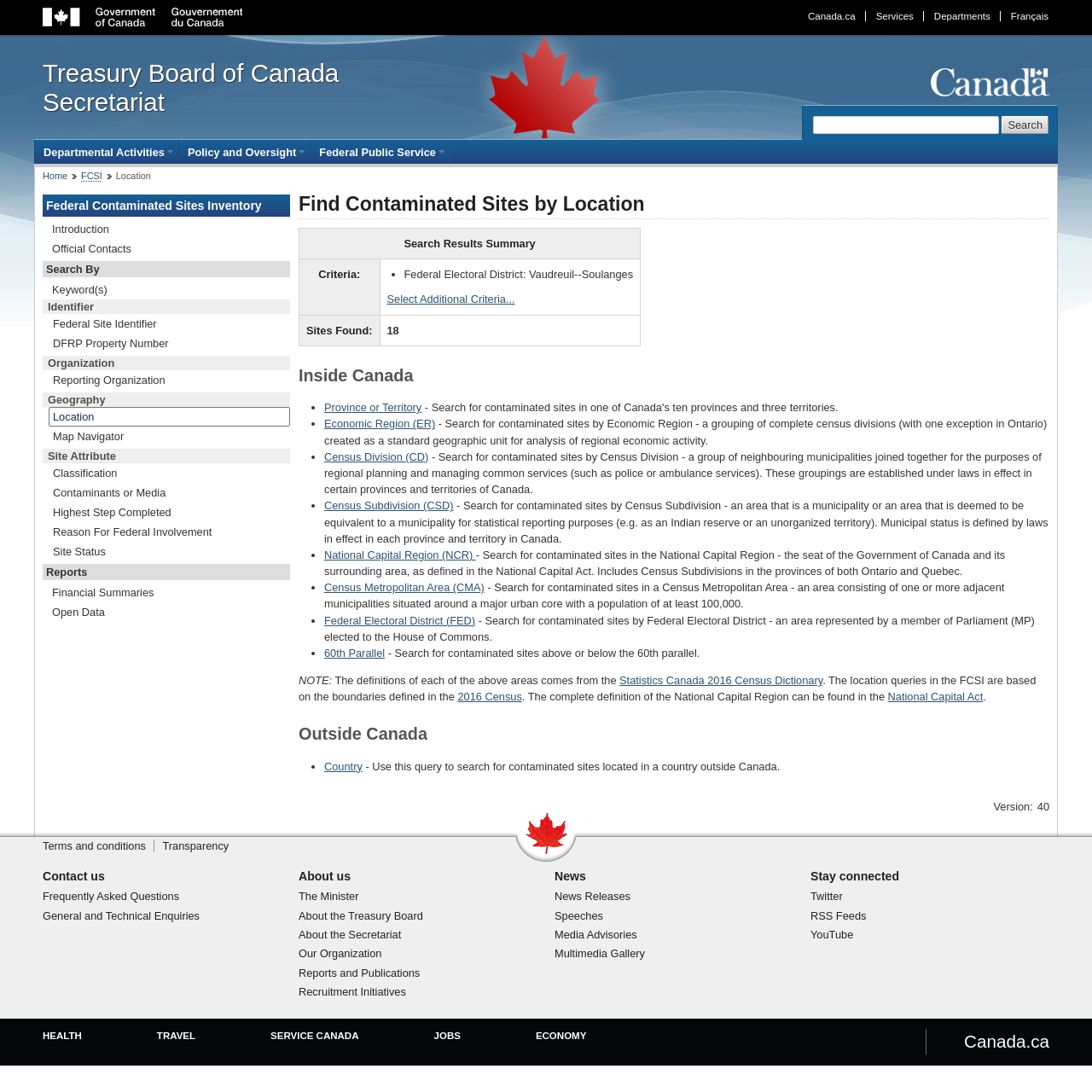Identify the coordinates of the bounding box for the element that must be clicked to accomplish the instruction: "Search for a topic on Maranatha".

None